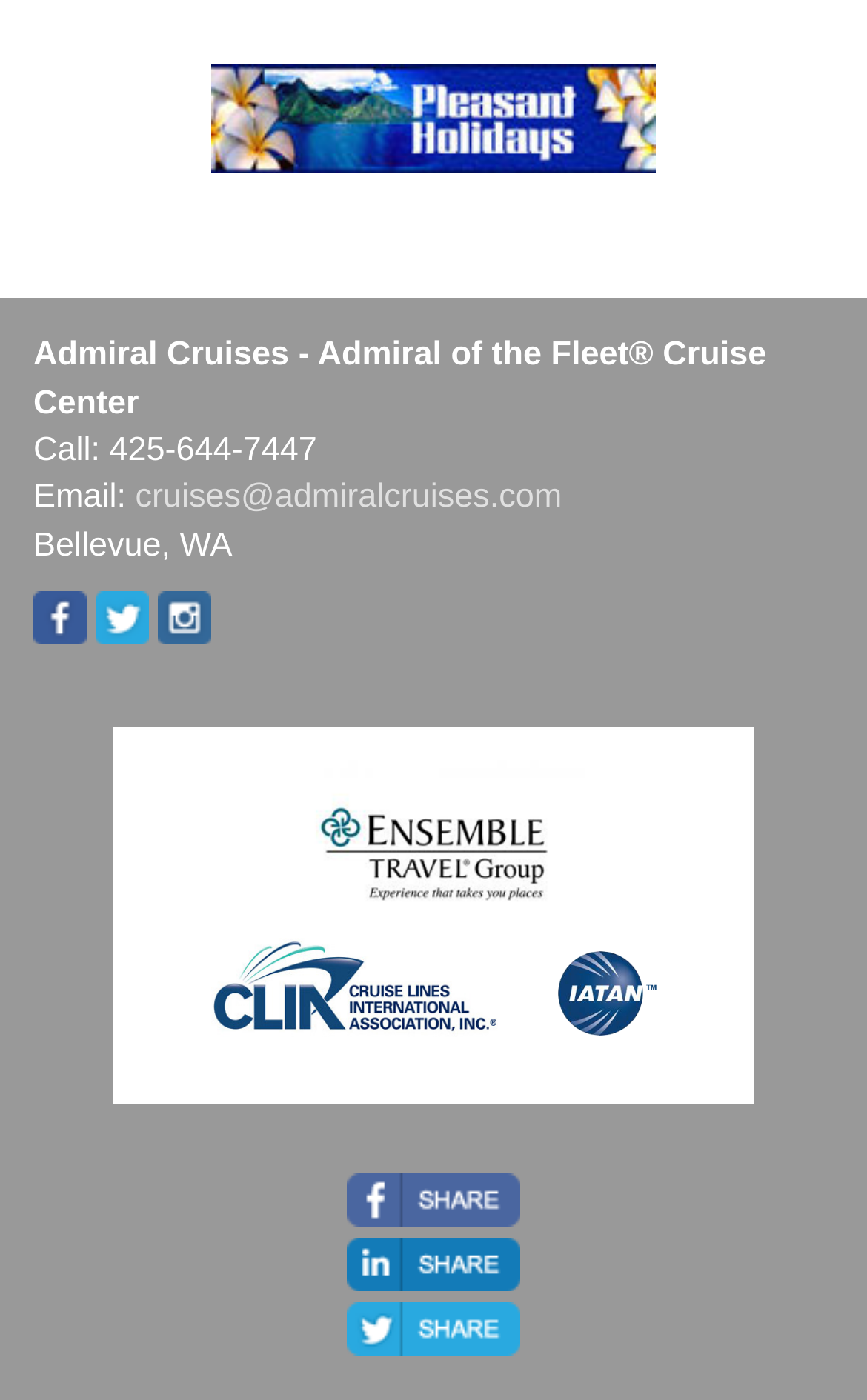Please identify the coordinates of the bounding box for the clickable region that will accomplish this instruction: "Email Admiral Cruises".

[0.156, 0.342, 0.648, 0.369]